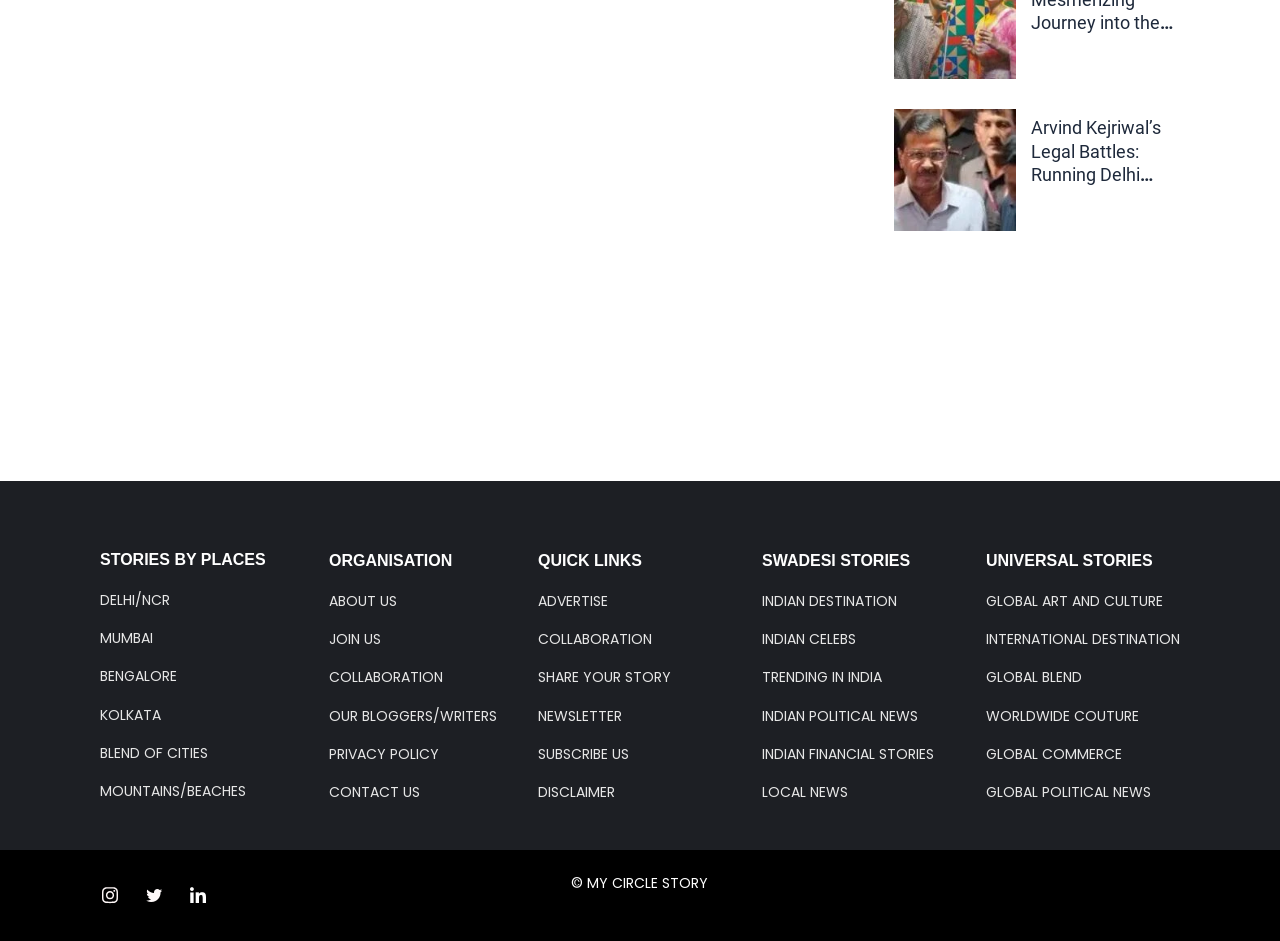Specify the bounding box coordinates of the element's area that should be clicked to execute the given instruction: "Search for something". The coordinates should be four float numbers between 0 and 1, i.e., [left, top, right, bottom].

None